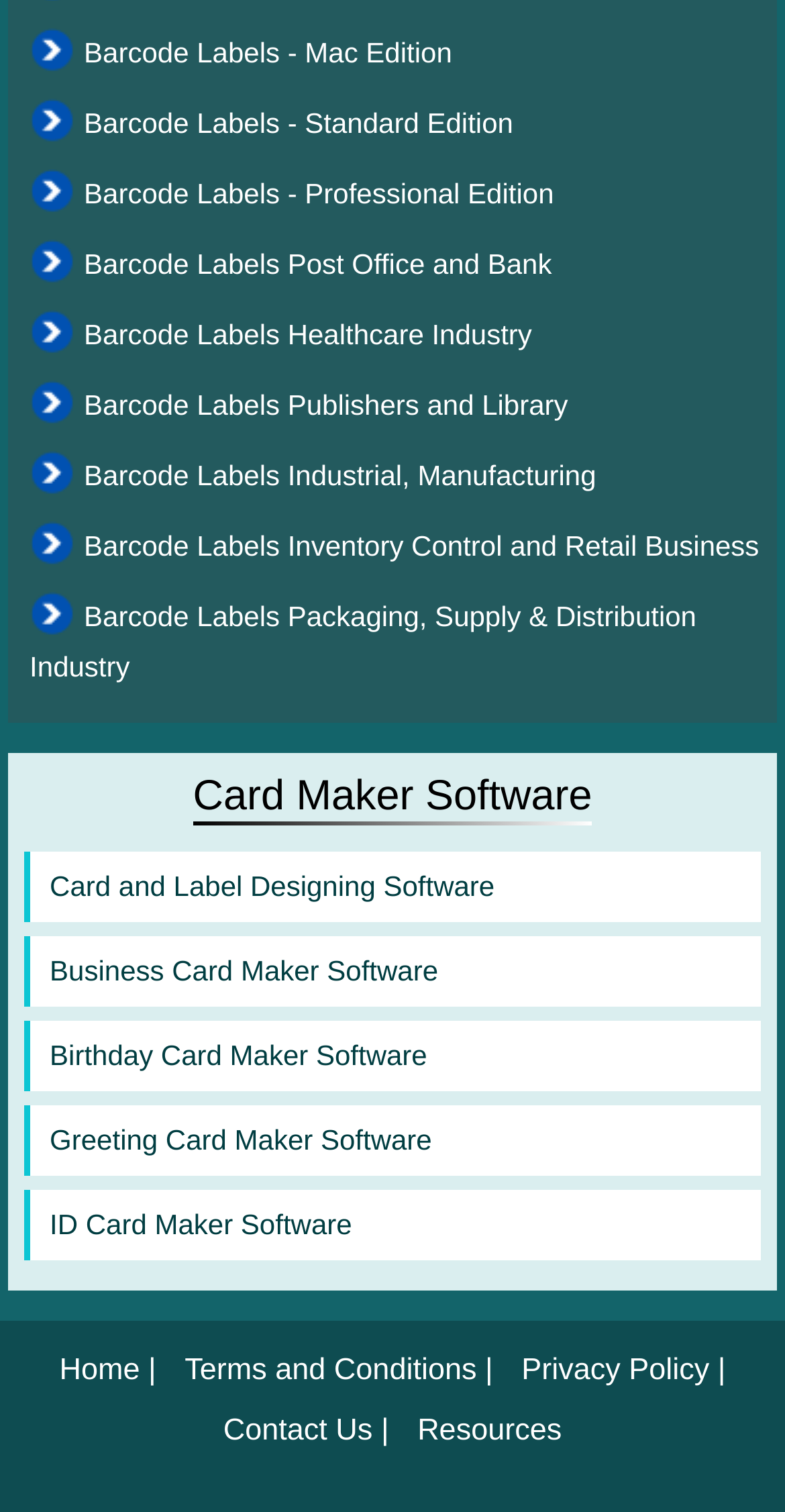Kindly determine the bounding box coordinates for the clickable area to achieve the given instruction: "Contact Us".

[0.284, 0.935, 0.475, 0.957]